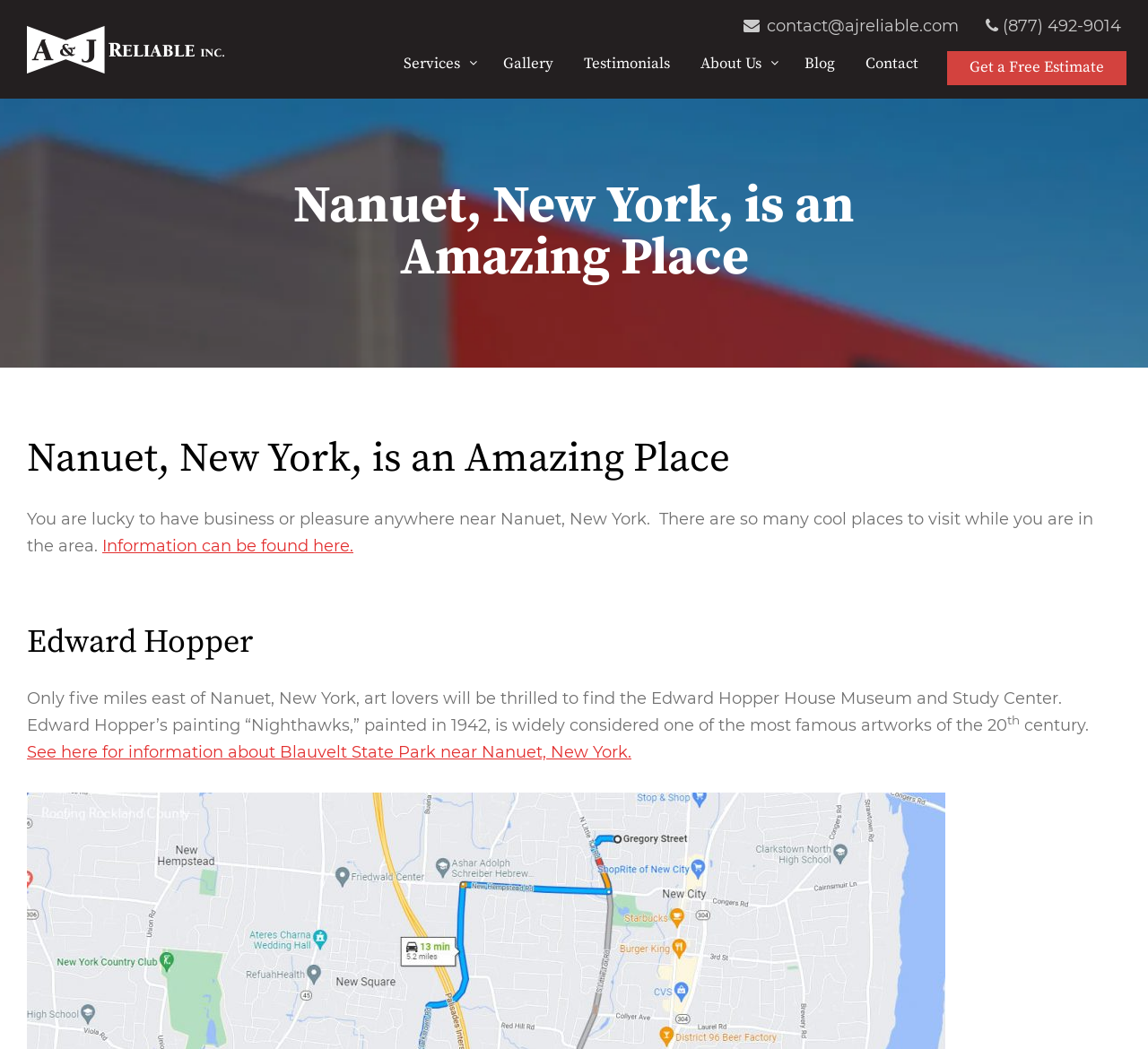Look at the image and give a detailed response to the following question: How many miles is the Edward Hopper House Museum from Nanuet, New York?

I found the answer by looking at the text content of the webpage, specifically the paragraph that mentions 'Only five miles east of Nanuet, New York, art lovers will be thrilled to find the Edward Hopper House Museum and Study Center.'